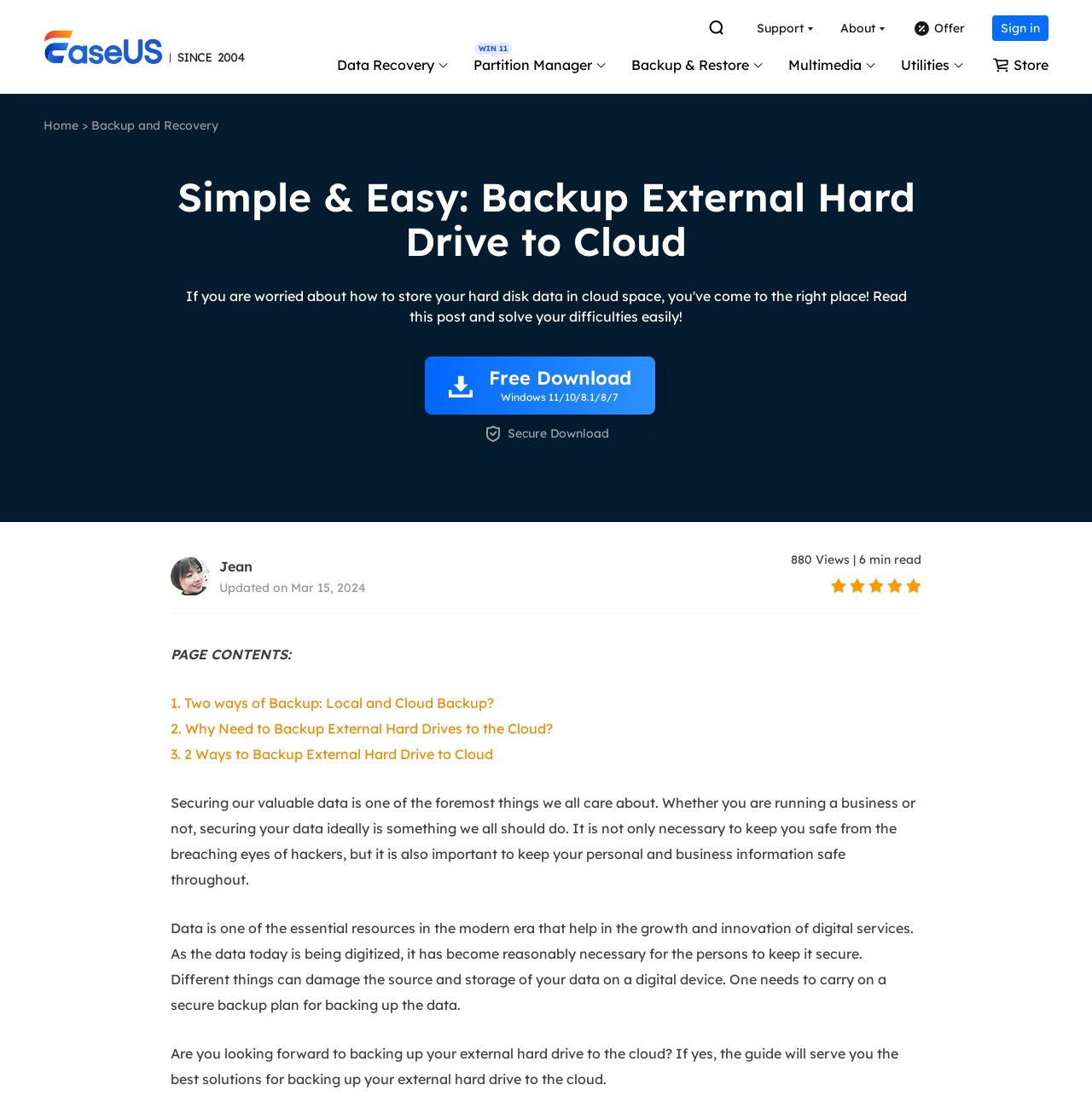Identify the bounding box coordinates necessary to click and complete the given instruction: "Click on Data Recovery Wizard PC data recovery".

[0.353, 0.106, 0.665, 0.159]